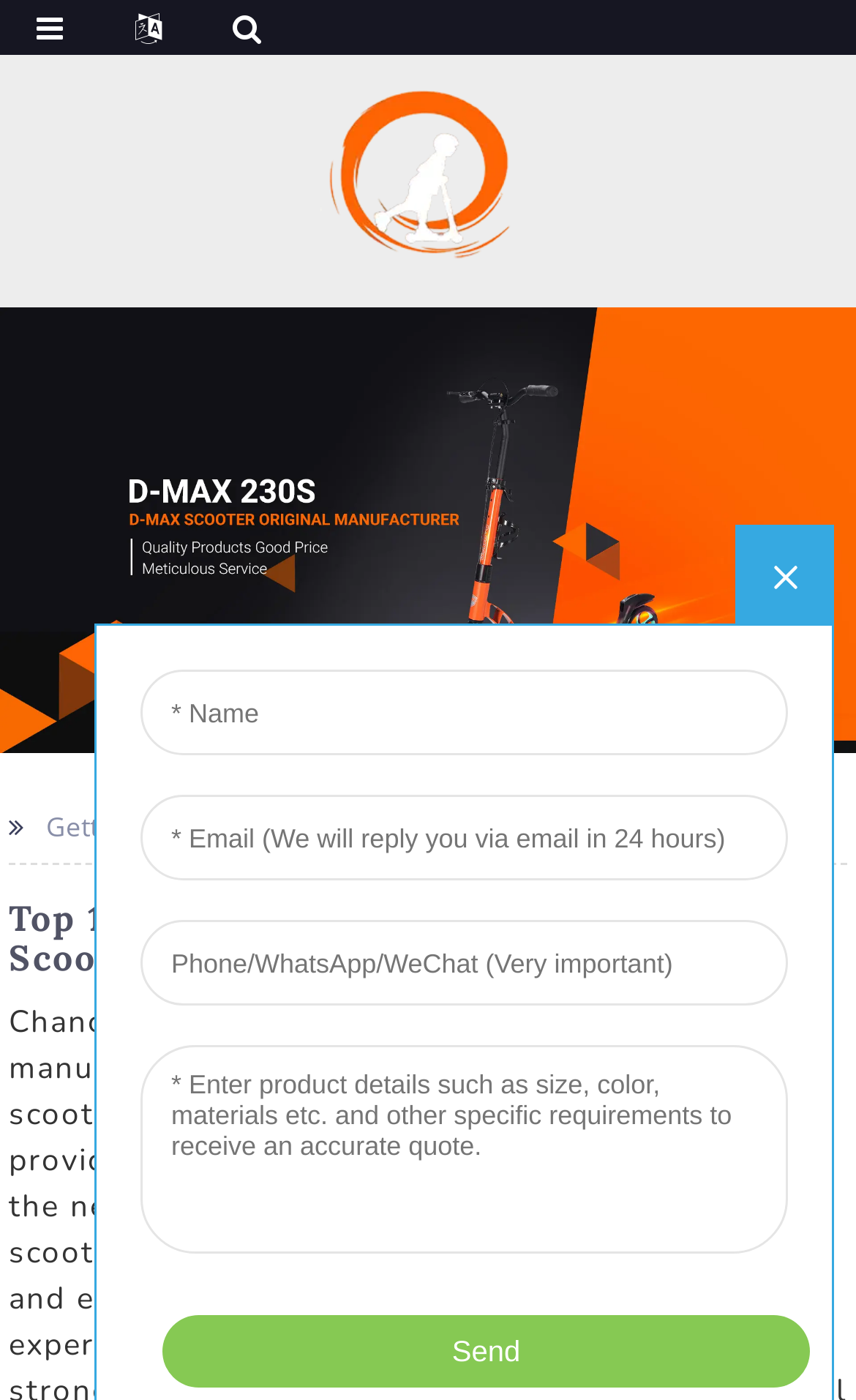What is the main category of products on this website?
Based on the image content, provide your answer in one word or a short phrase.

Kick Scooters